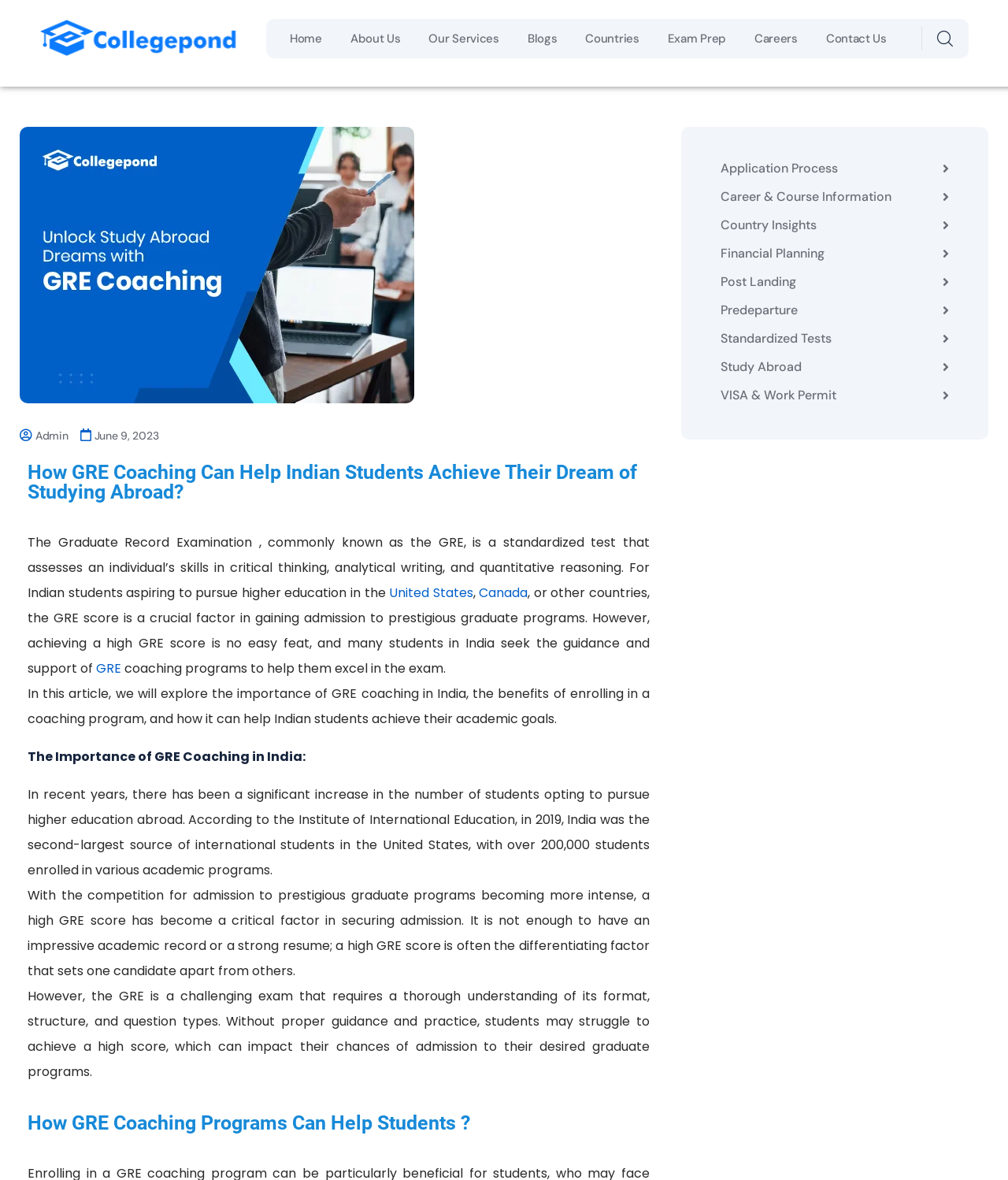Specify the bounding box coordinates of the region I need to click to perform the following instruction: "Click on the 'GRE' link". The coordinates must be four float numbers in the range of 0 to 1, i.e., [left, top, right, bottom].

[0.095, 0.559, 0.12, 0.574]